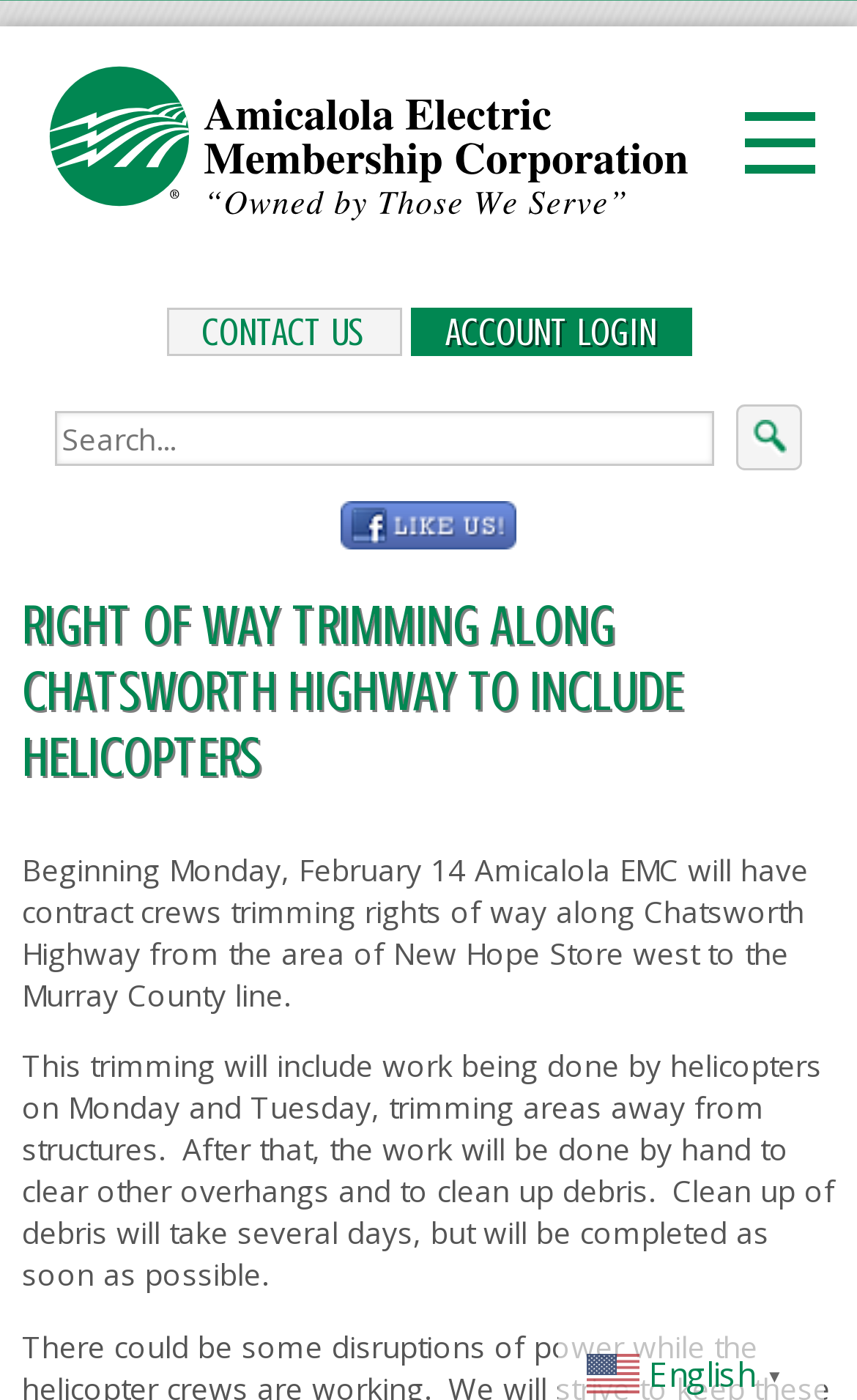Determine the coordinates of the bounding box for the clickable area needed to execute this instruction: "Click the ACCOUNT LOGIN link".

[0.478, 0.219, 0.806, 0.254]